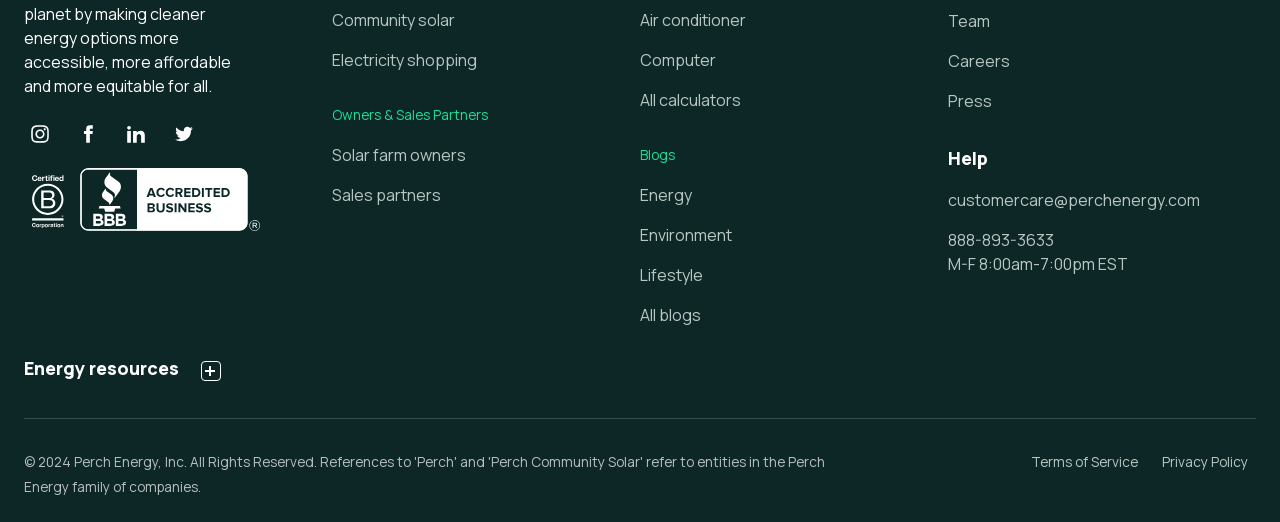Provide a short answer to the following question with just one word or phrase: How many social media links are there?

4